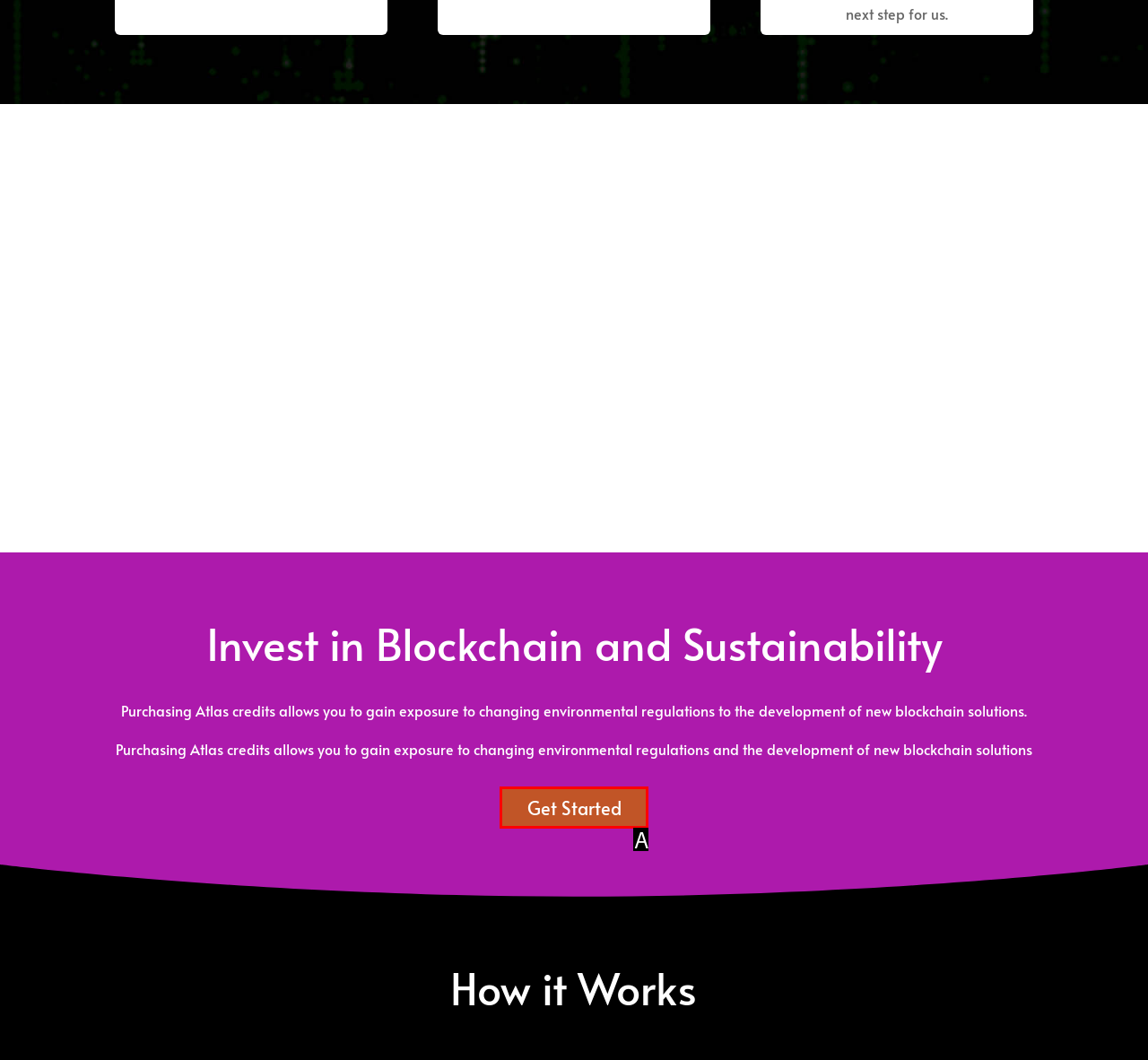Identify the UI element that corresponds to this description: Get Started
Respond with the letter of the correct option.

A